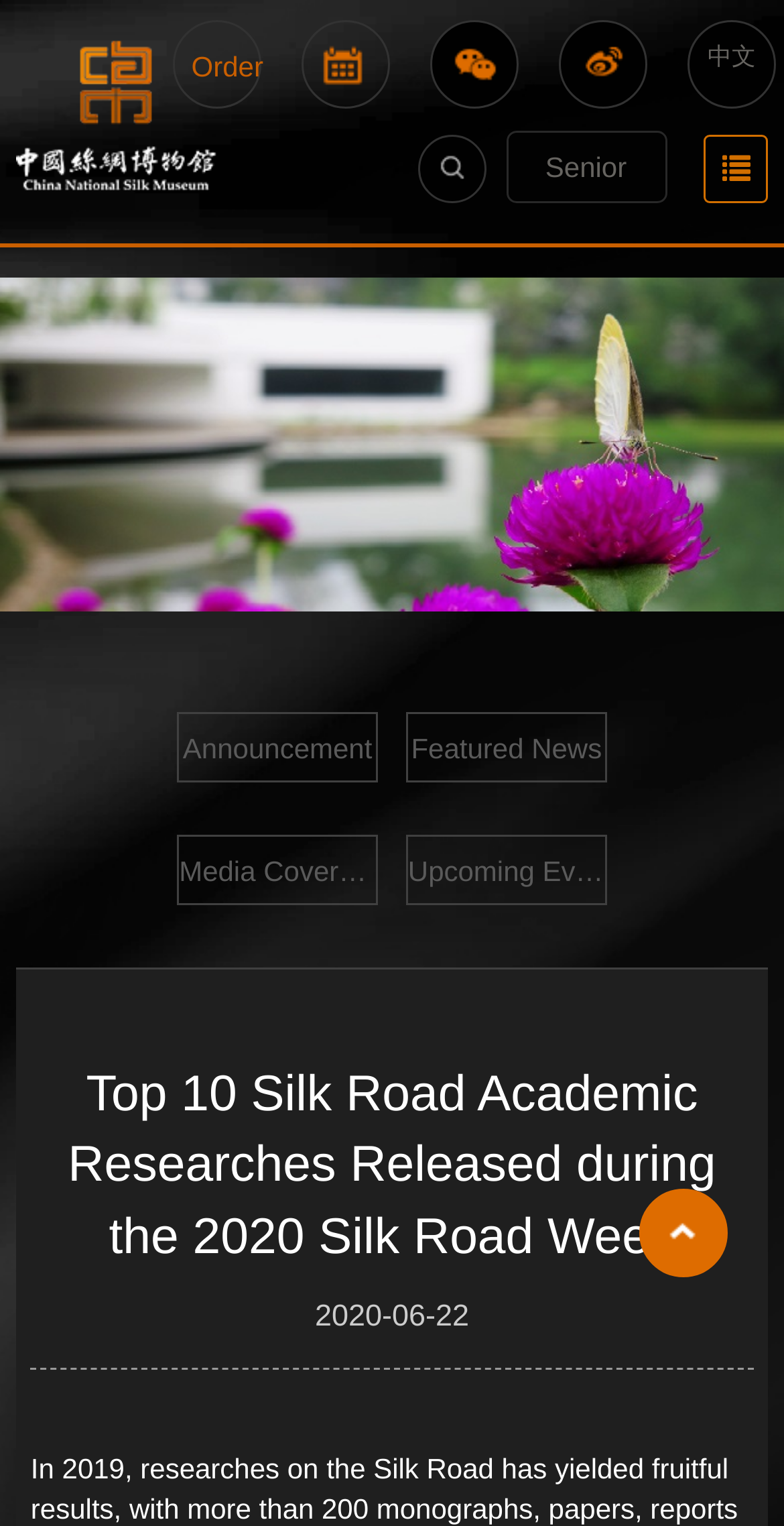Determine the bounding box for the HTML element described here: "parent_node: 中文". The coordinates should be given as [left, top, right, bottom] with each number being a float between 0 and 1.

[0.549, 0.013, 0.662, 0.071]